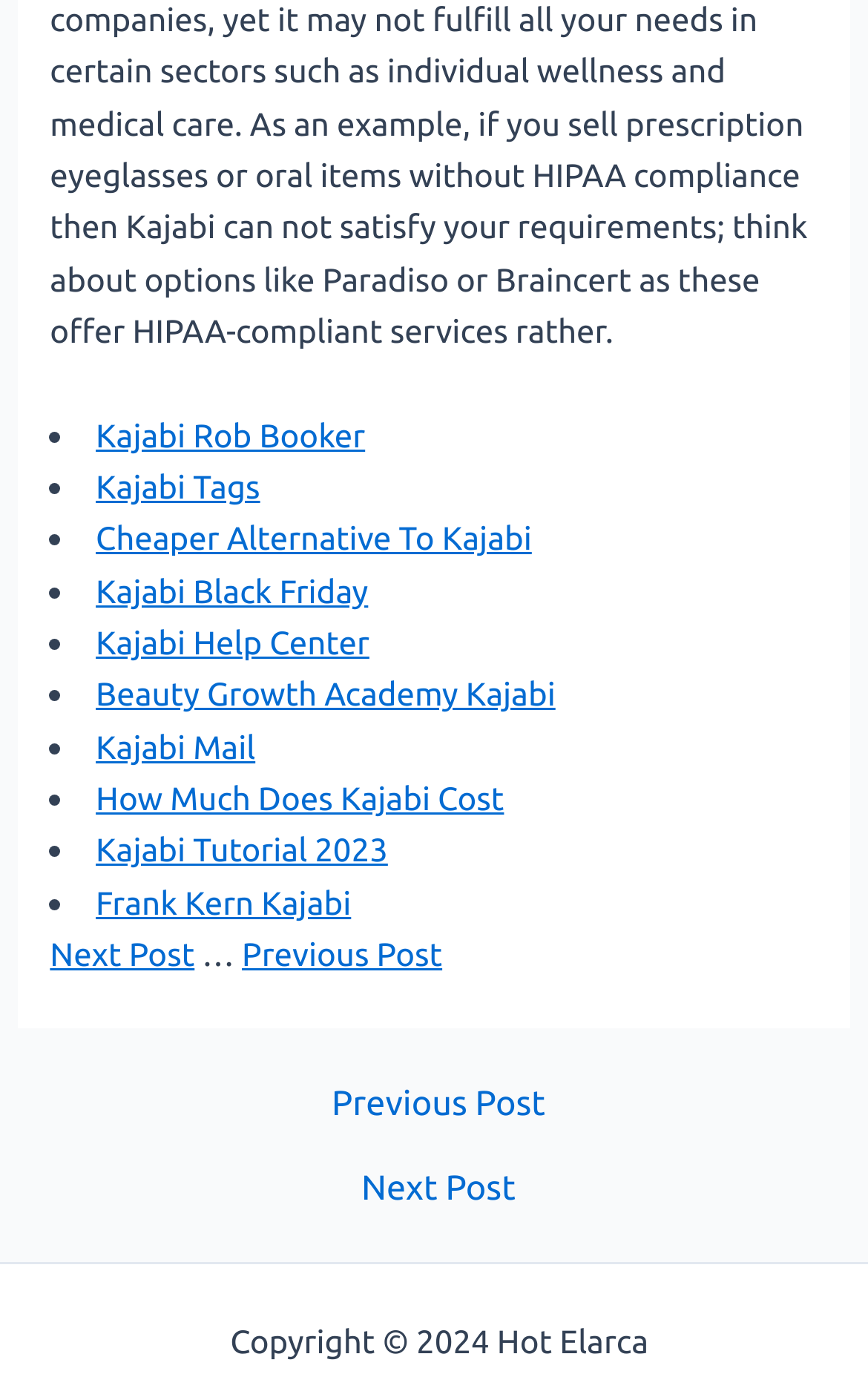How many links are in the post navigation section?
Please analyze the image and answer the question with as much detail as possible.

I counted the number of links in the post navigation section, which is located at the bottom of the webpage. There are two links: 'Previous Post' and 'Next Post'.